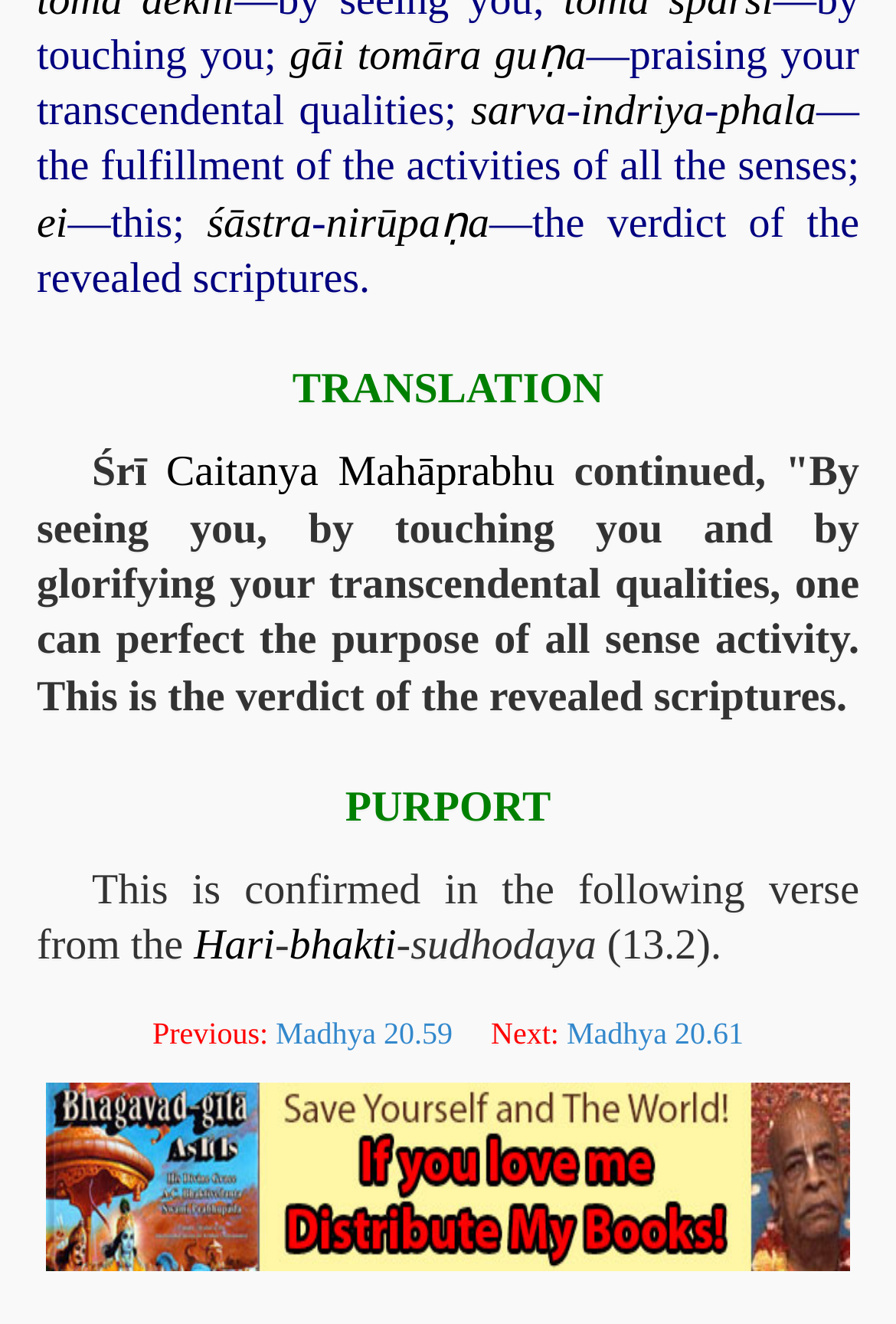Determine the bounding box coordinates for the UI element with the following description: "Madhya 20.59". The coordinates should be four float numbers between 0 and 1, represented as [left, top, right, bottom].

[0.308, 0.767, 0.505, 0.793]